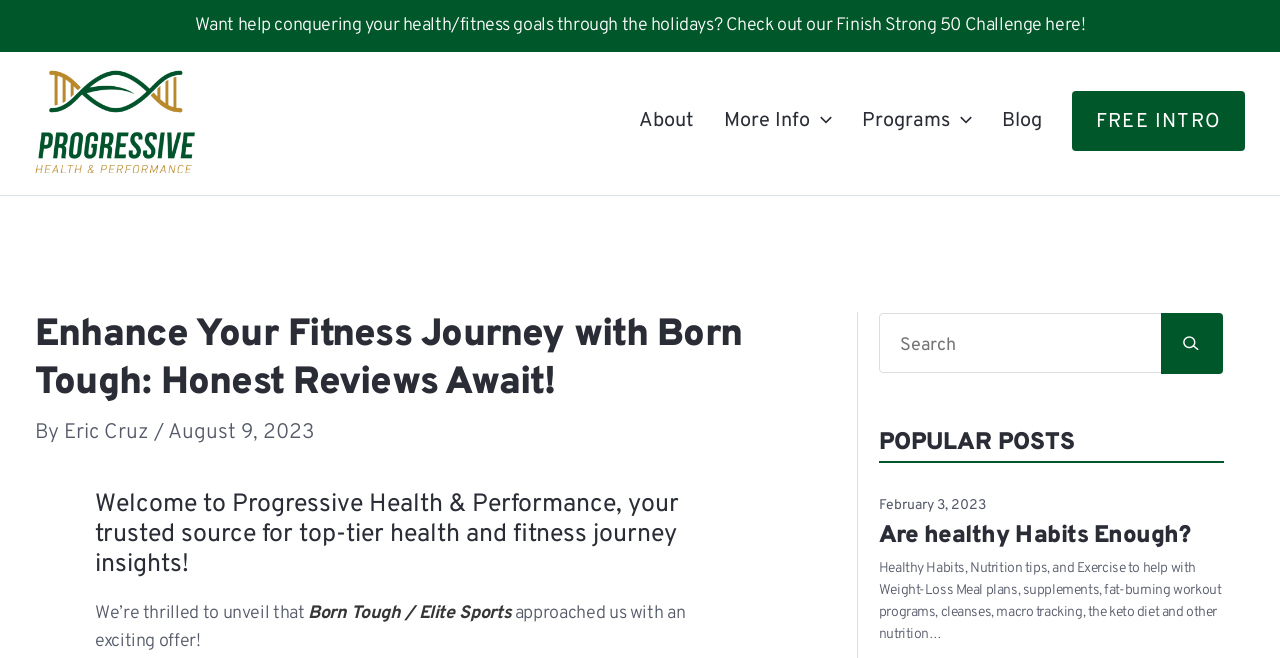Please determine and provide the text content of the webpage's heading.

Enhance Your Fitness Journey with Born Tough: Honest Reviews Await!